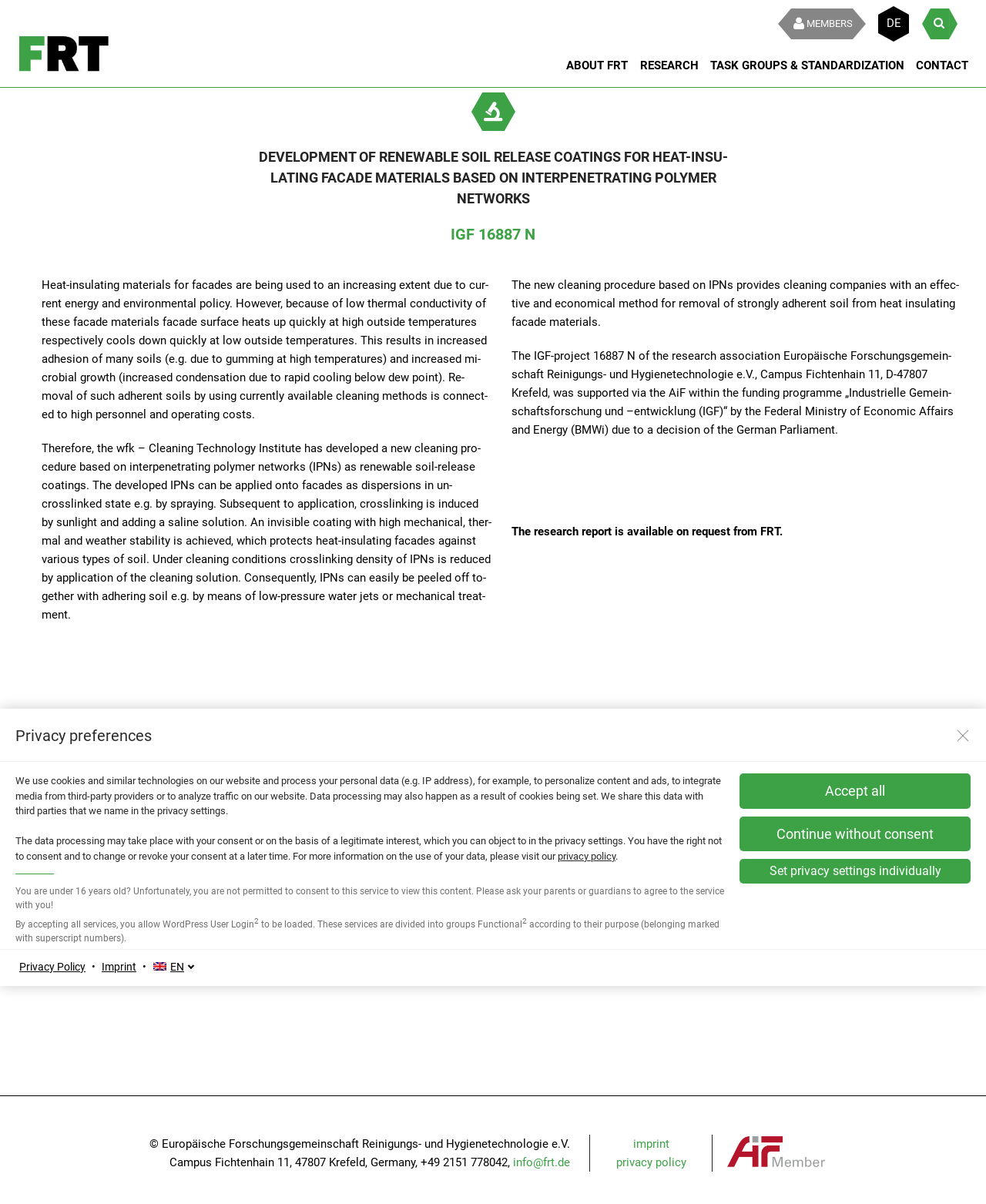Provide the bounding box coordinates of the HTML element described as: "Business & Brand". The bounding box coordinates should be four float numbers between 0 and 1, i.e., [left, top, right, bottom].

None